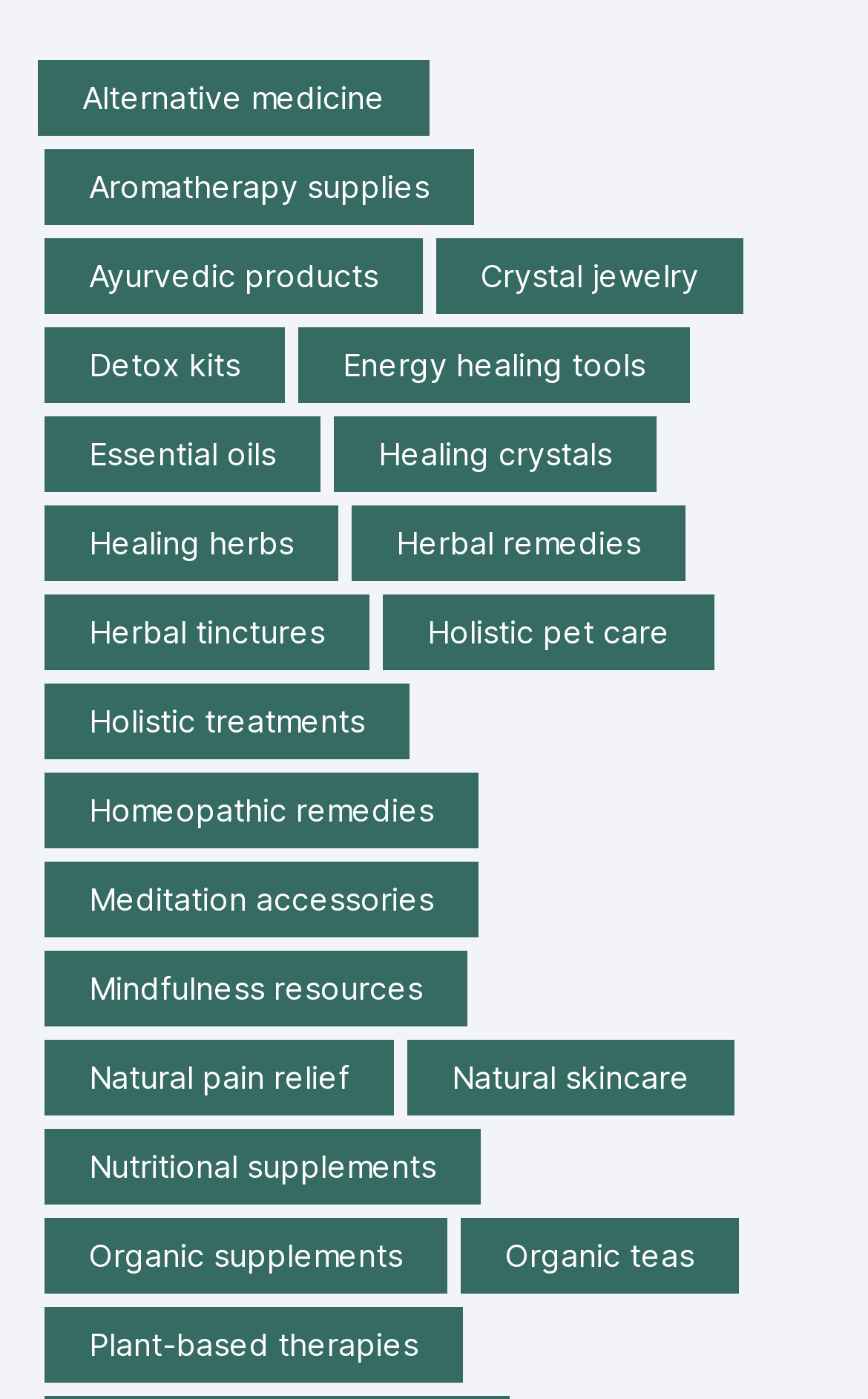Pinpoint the bounding box coordinates of the element that must be clicked to accomplish the following instruction: "Browse aromatherapy supplies". The coordinates should be in the format of four float numbers between 0 and 1, i.e., [left, top, right, bottom].

[0.051, 0.107, 0.546, 0.161]